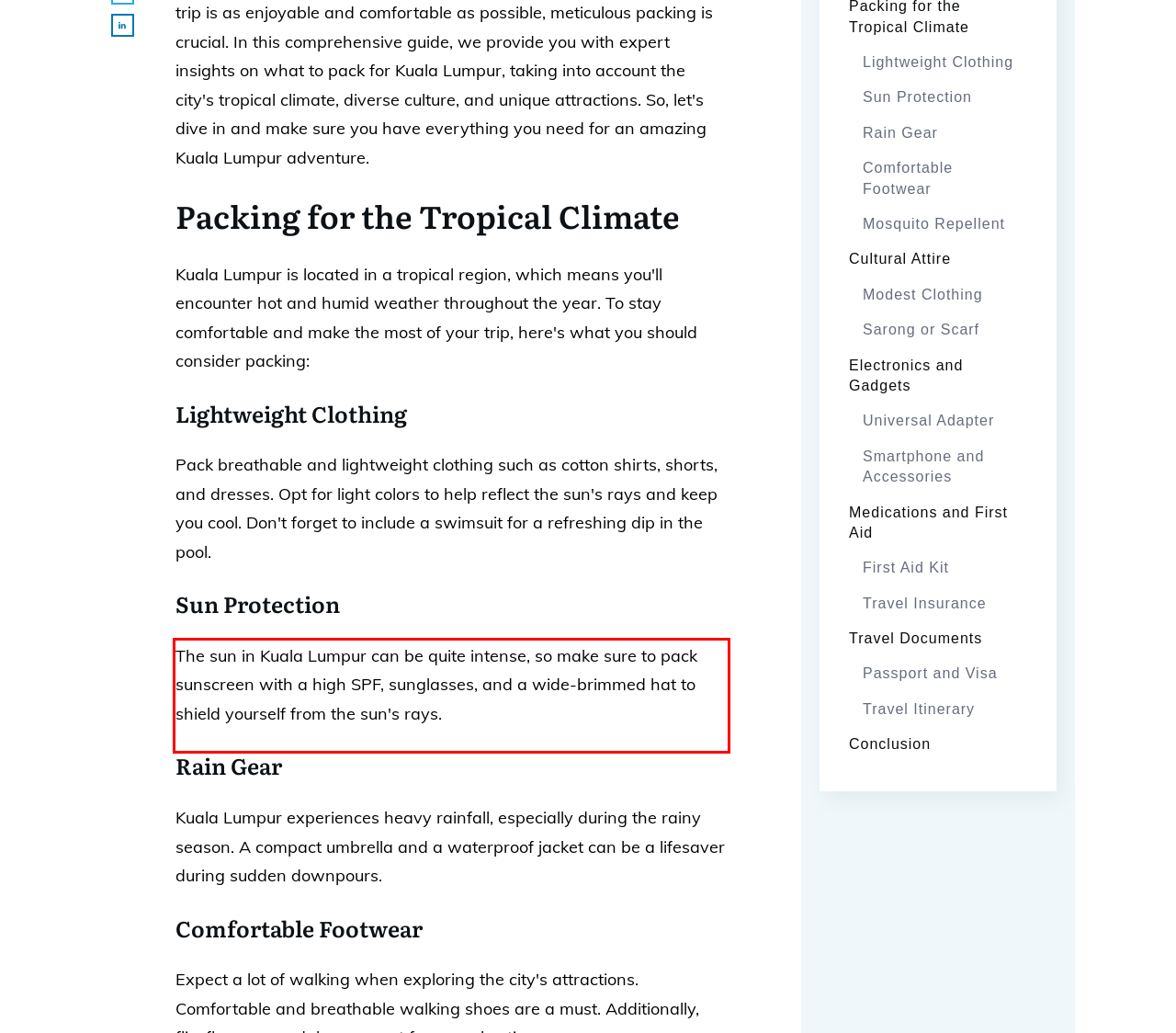Look at the screenshot of the webpage, locate the red rectangle bounding box, and generate the text content that it contains.

The sun in Kuala Lumpur can be quite intense, so make sure to pack sunscreen with a high SPF, sunglasses, and a wide-brimmed hat to shield yourself from the sun's rays.